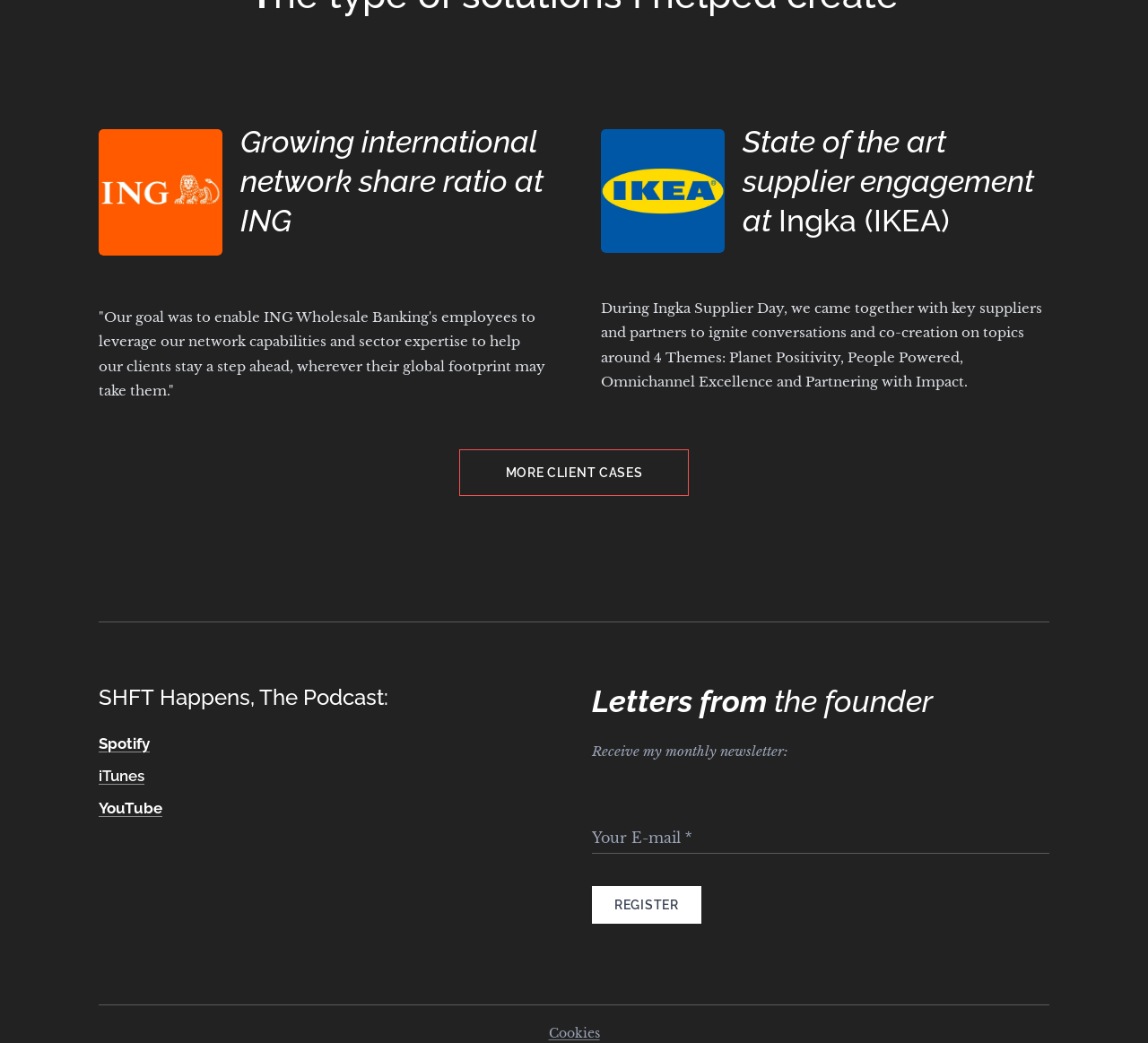Using the details from the image, please elaborate on the following question: What is the purpose of the 'REGISTER' button?

Based on the context of the 'REGISTER' button, which is located below the textbox element for providing an email address, it is likely that the purpose of the button is to register for the founder's newsletter.